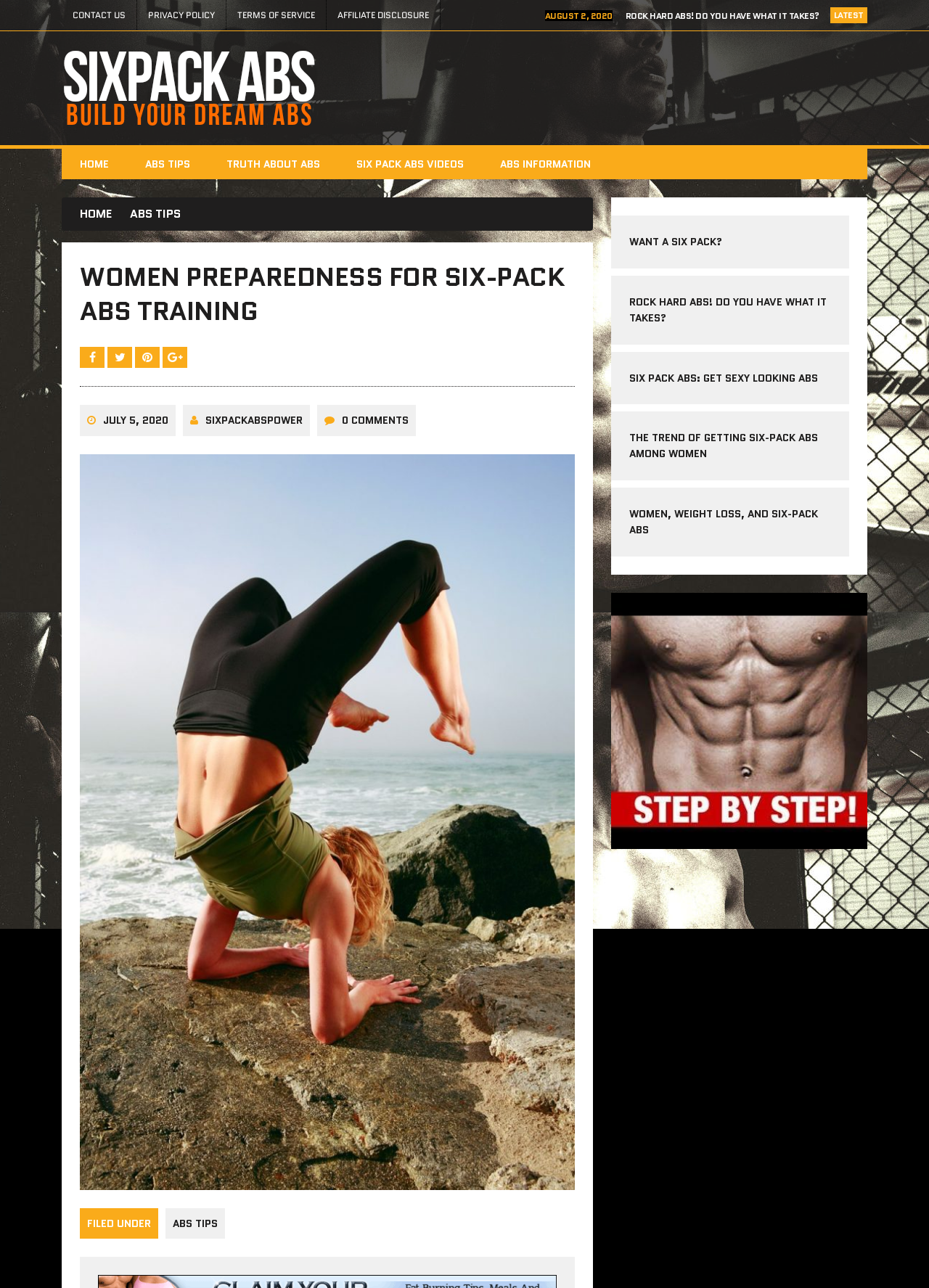Please identify the bounding box coordinates of the area that needs to be clicked to fulfill the following instruction: "Read the latest article."

[0.894, 0.006, 0.934, 0.018]